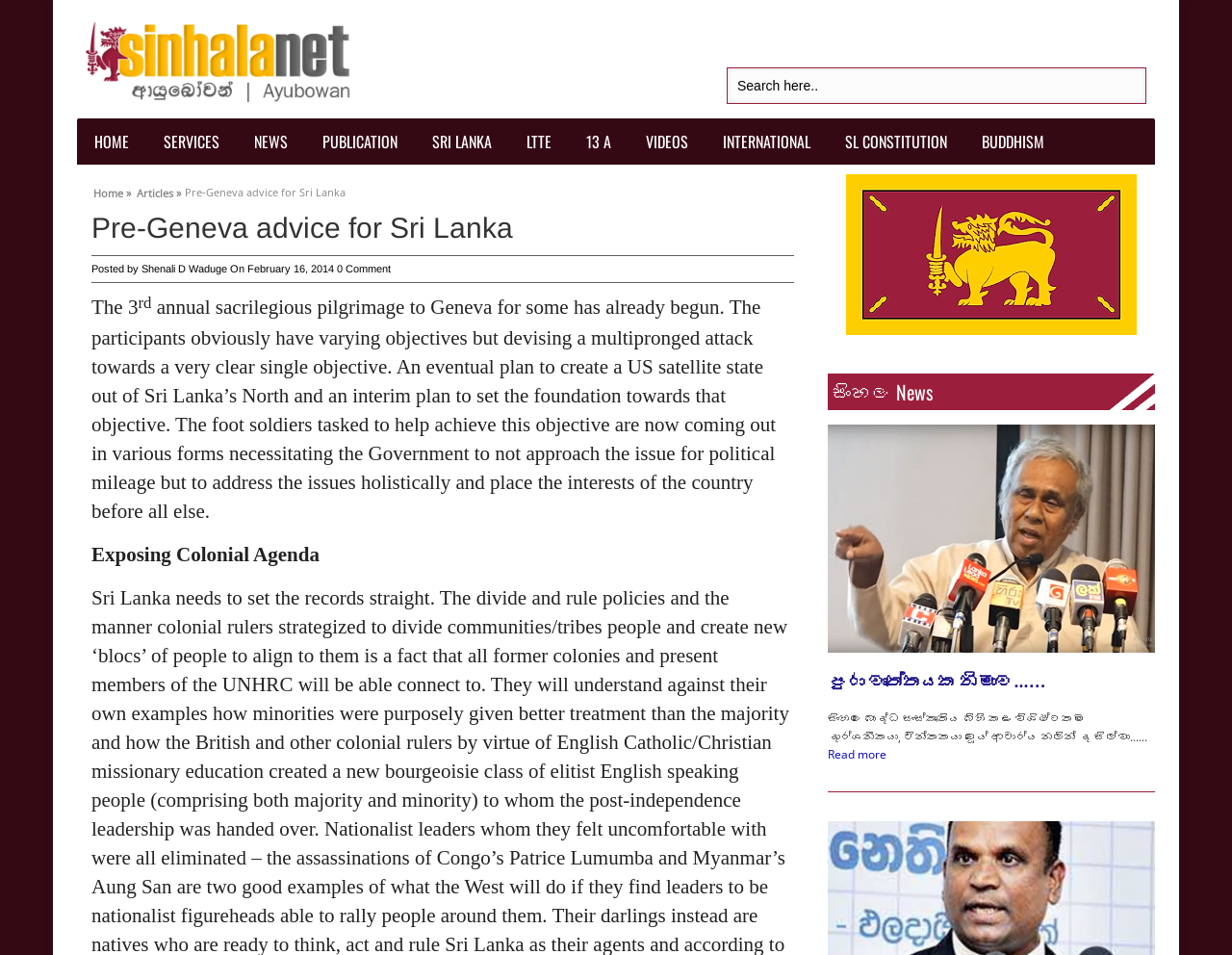Find the bounding box coordinates of the clickable area that will achieve the following instruction: "Go to HOME page".

[0.062, 0.124, 0.119, 0.172]